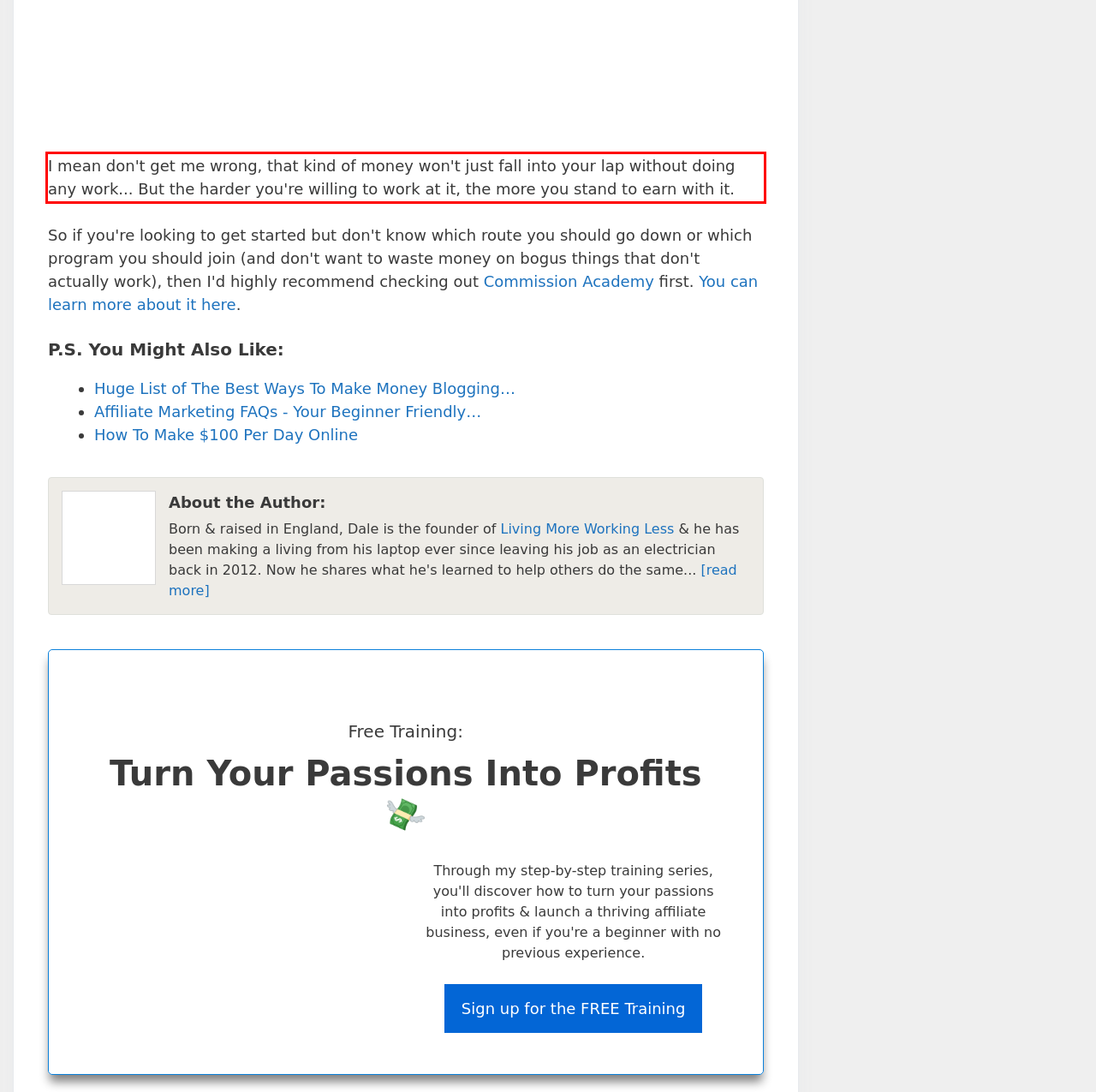Please perform OCR on the text within the red rectangle in the webpage screenshot and return the text content.

I mean don't get me wrong, that kind of money won't just fall into your lap without doing any work... But the harder you're willing to work at it, the more you stand to earn with it.